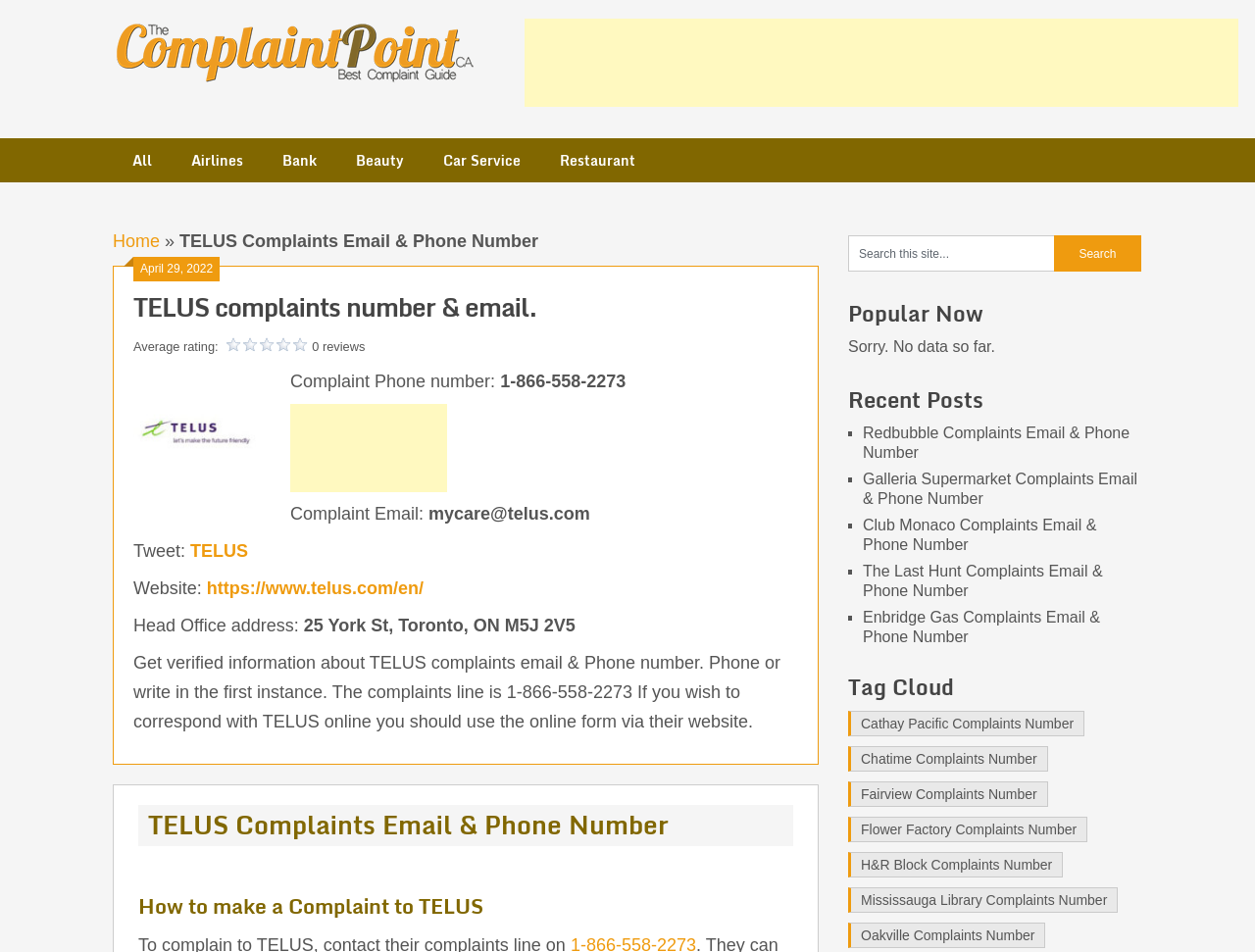Predict the bounding box for the UI component with the following description: "Car Service".

[0.338, 0.145, 0.43, 0.192]